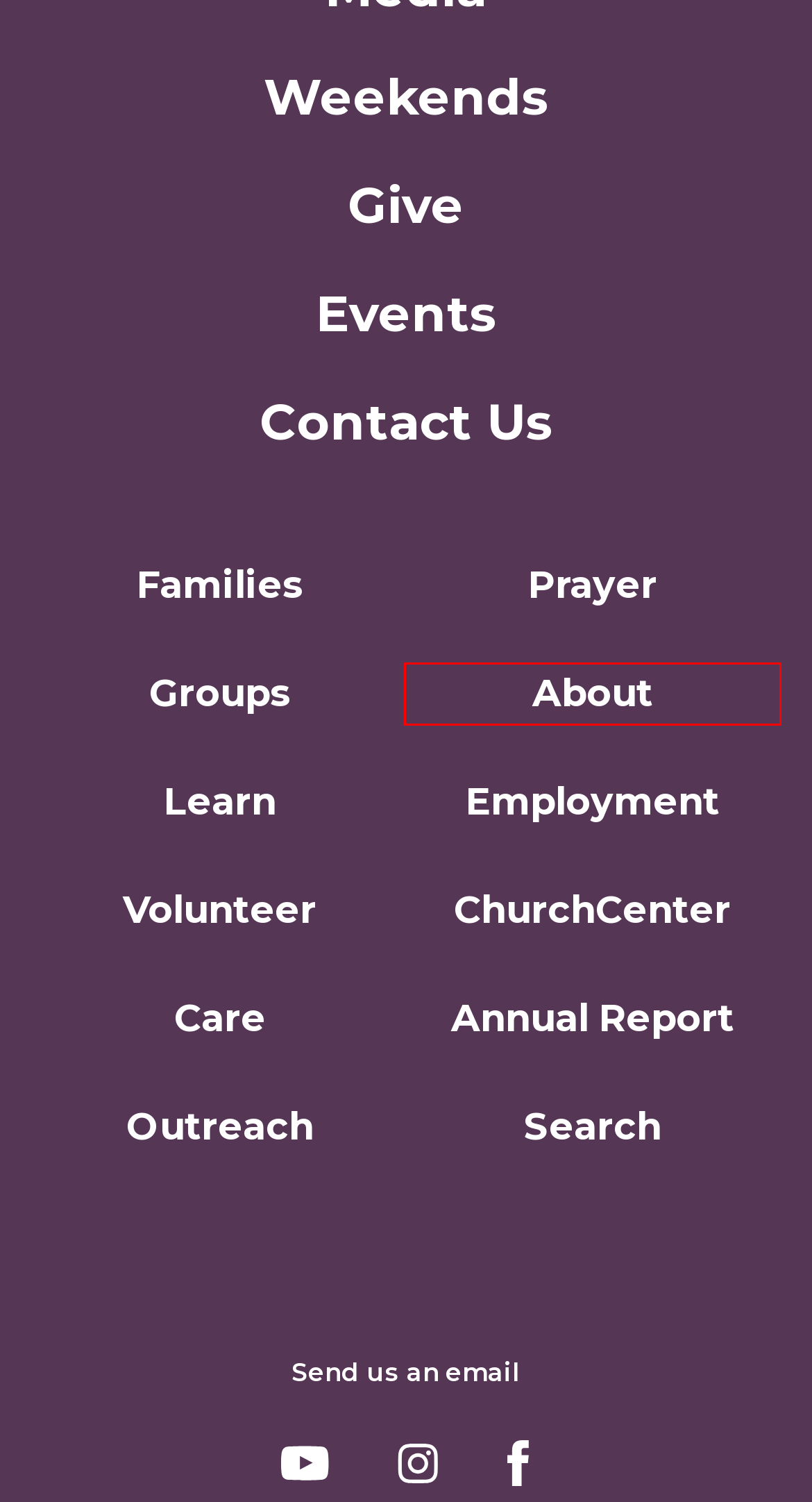Given a screenshot of a webpage with a red bounding box, please pick the webpage description that best fits the new webpage after clicking the element inside the bounding box. Here are the candidates:
A. Pastor & Staff Contact List | Willingdon Church
B. Weekends | Willingdon Church
C. Search | Willingdon Church
D. Employment | Willingdon Church
E. Prayer | Willingdon Church
F. Give | Willingdon Church
G. Colossians 3:11-17 ESV - Here there is not Greek and Jew, - Bible Gateway
H. About | Willingdon Church

H